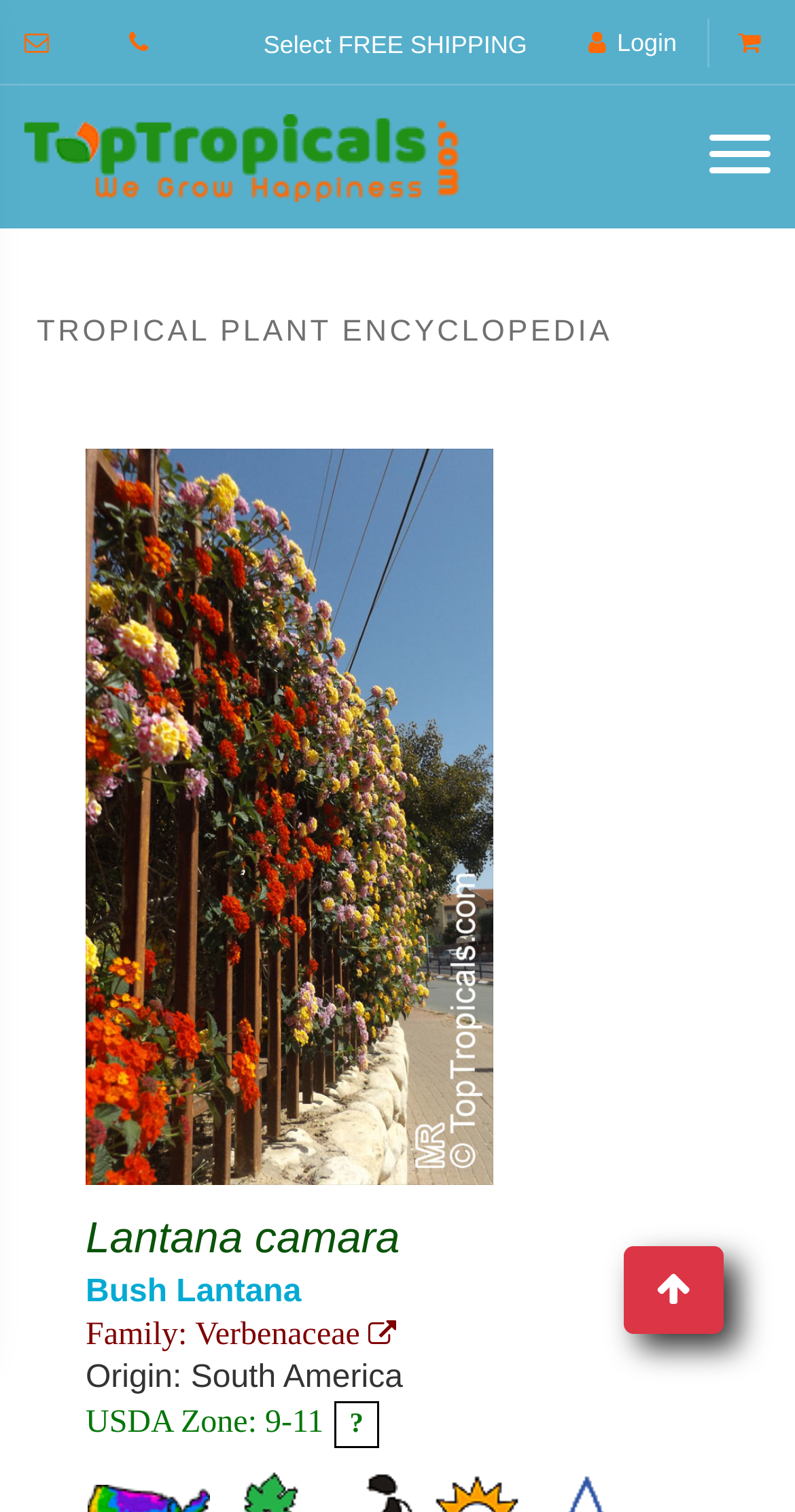Find and specify the bounding box coordinates that correspond to the clickable region for the instruction: "Login to the account".

[0.74, 0.02, 0.851, 0.036]